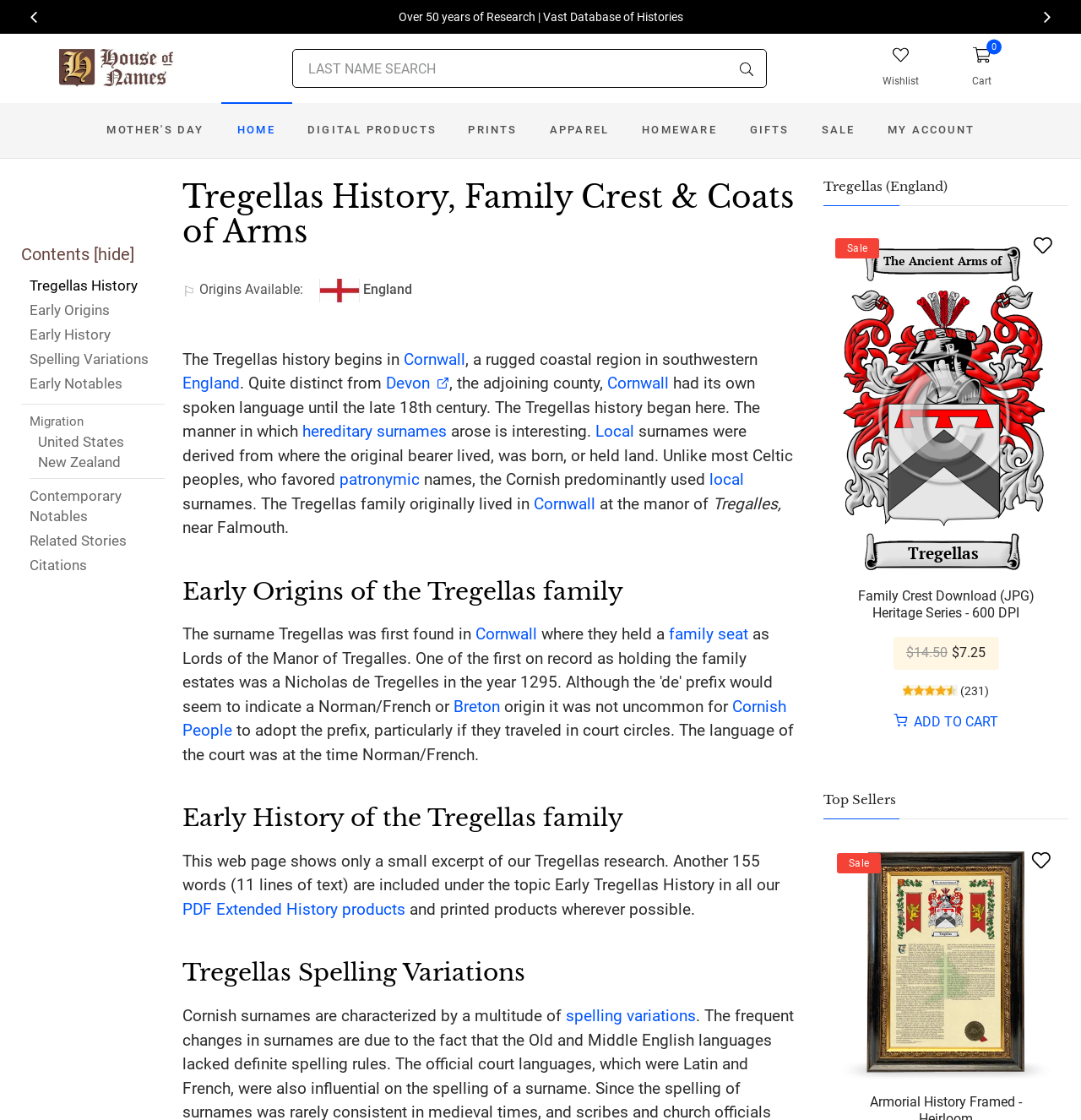What is the text of the first link on the webpage? Examine the screenshot and reply using just one word or a brief phrase.

HouseofNames